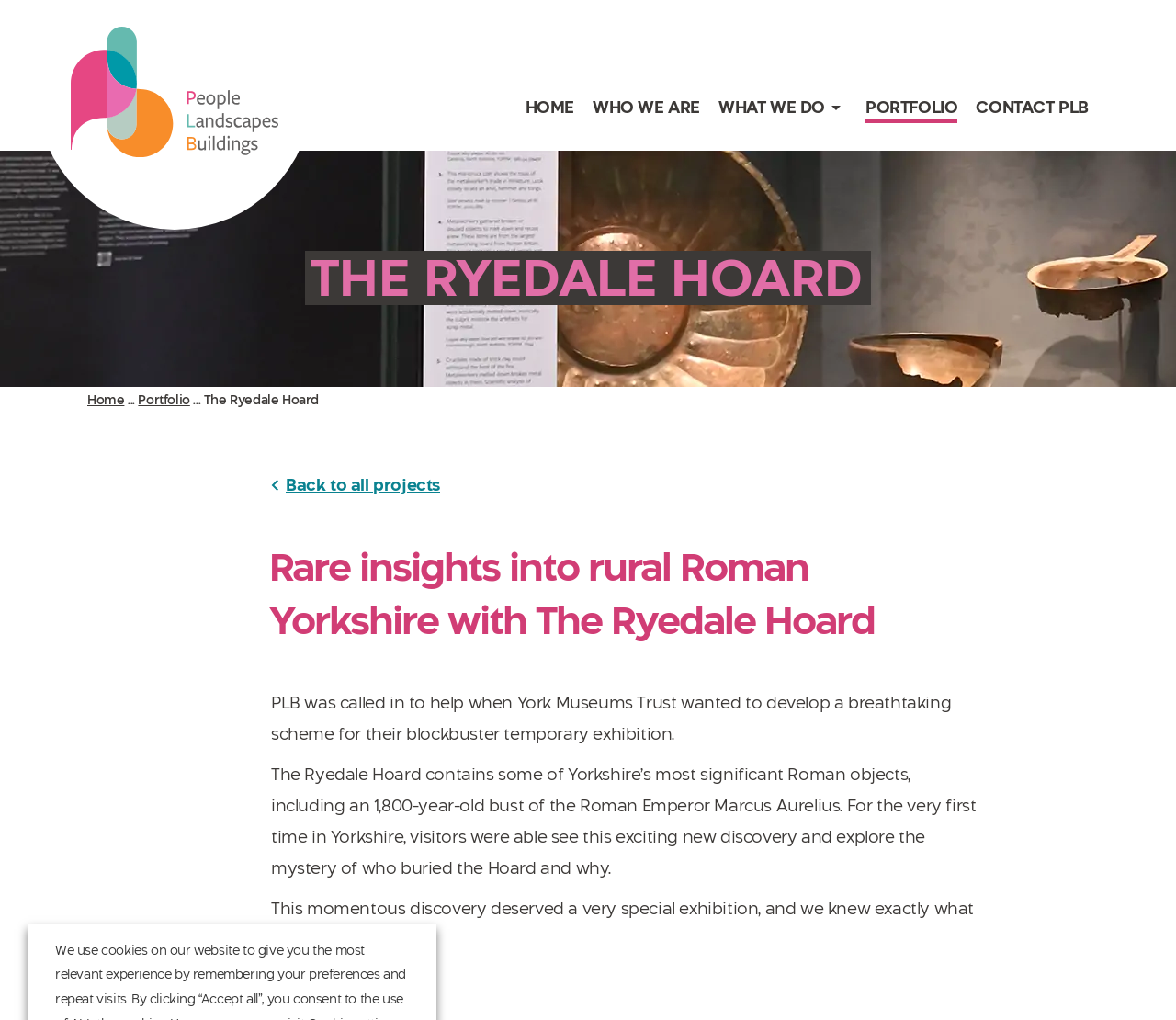Can you find the bounding box coordinates for the element to click on to achieve the instruction: "Toggle show/hide links"?

[0.702, 0.095, 0.72, 0.116]